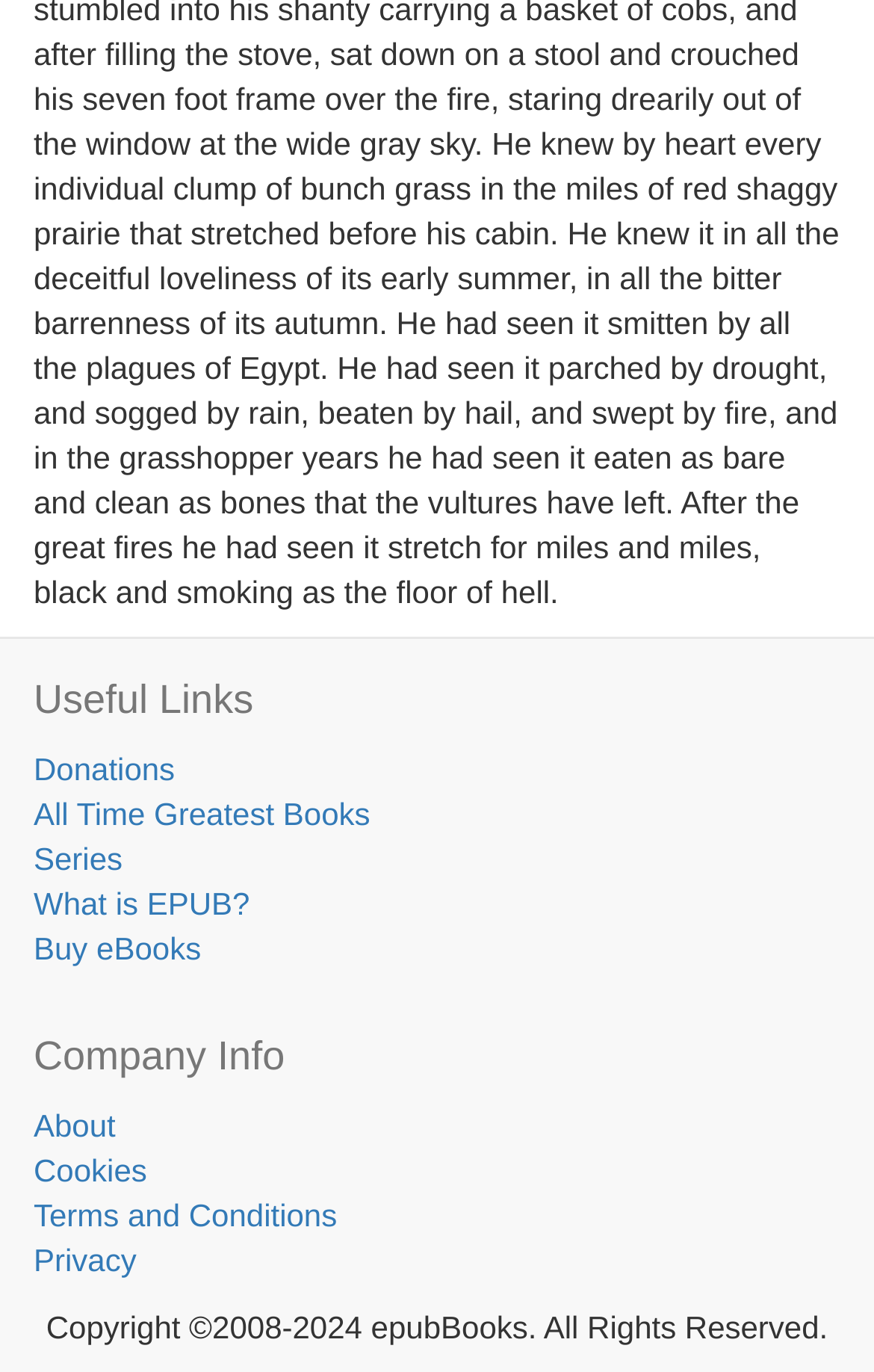Identify the bounding box coordinates of the clickable section necessary to follow the following instruction: "View All Time Greatest Books". The coordinates should be presented as four float numbers from 0 to 1, i.e., [left, top, right, bottom].

[0.038, 0.58, 0.424, 0.606]